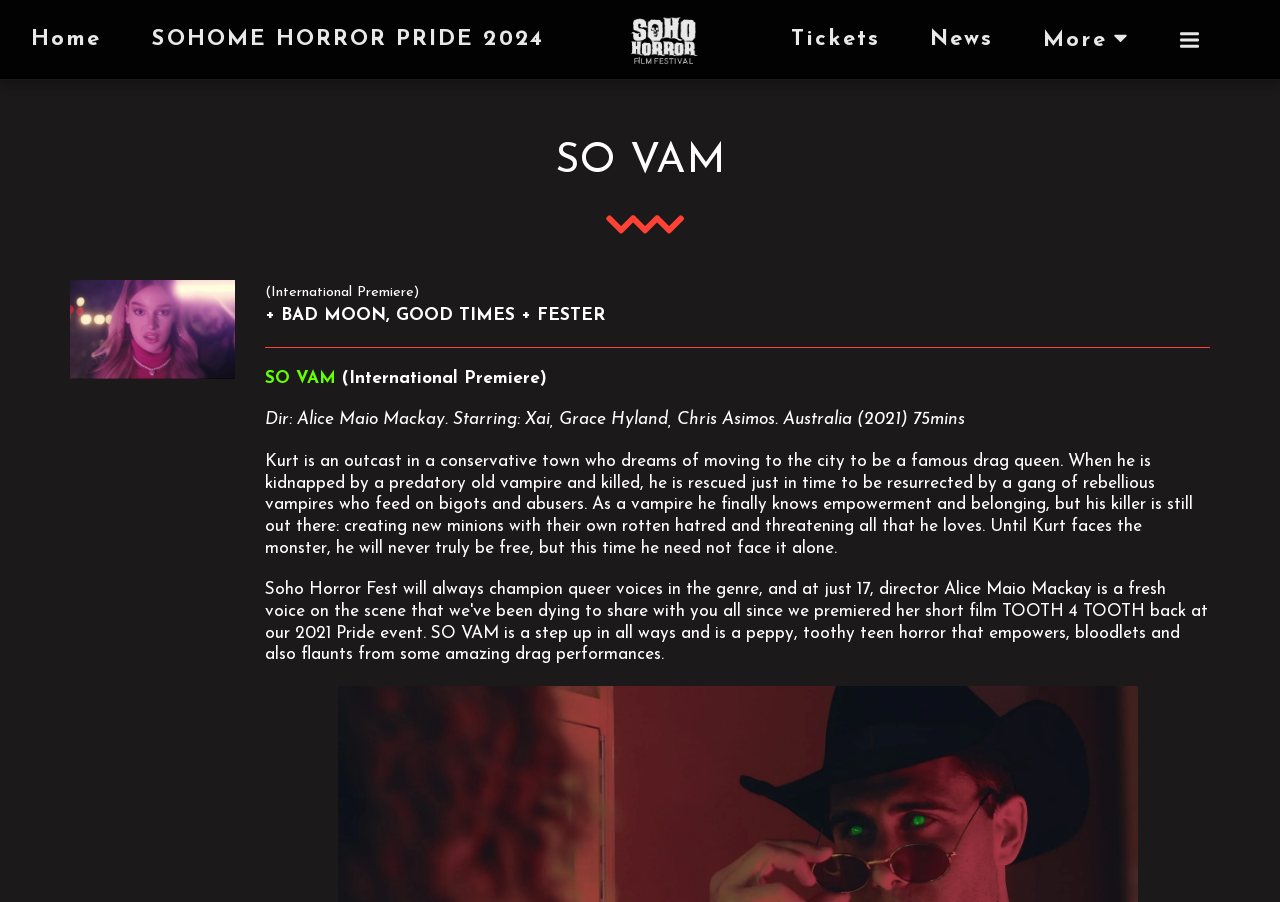Give a one-word or short phrase answer to the question: 
What is the duration of the movie 'SO VAM'?

75mins